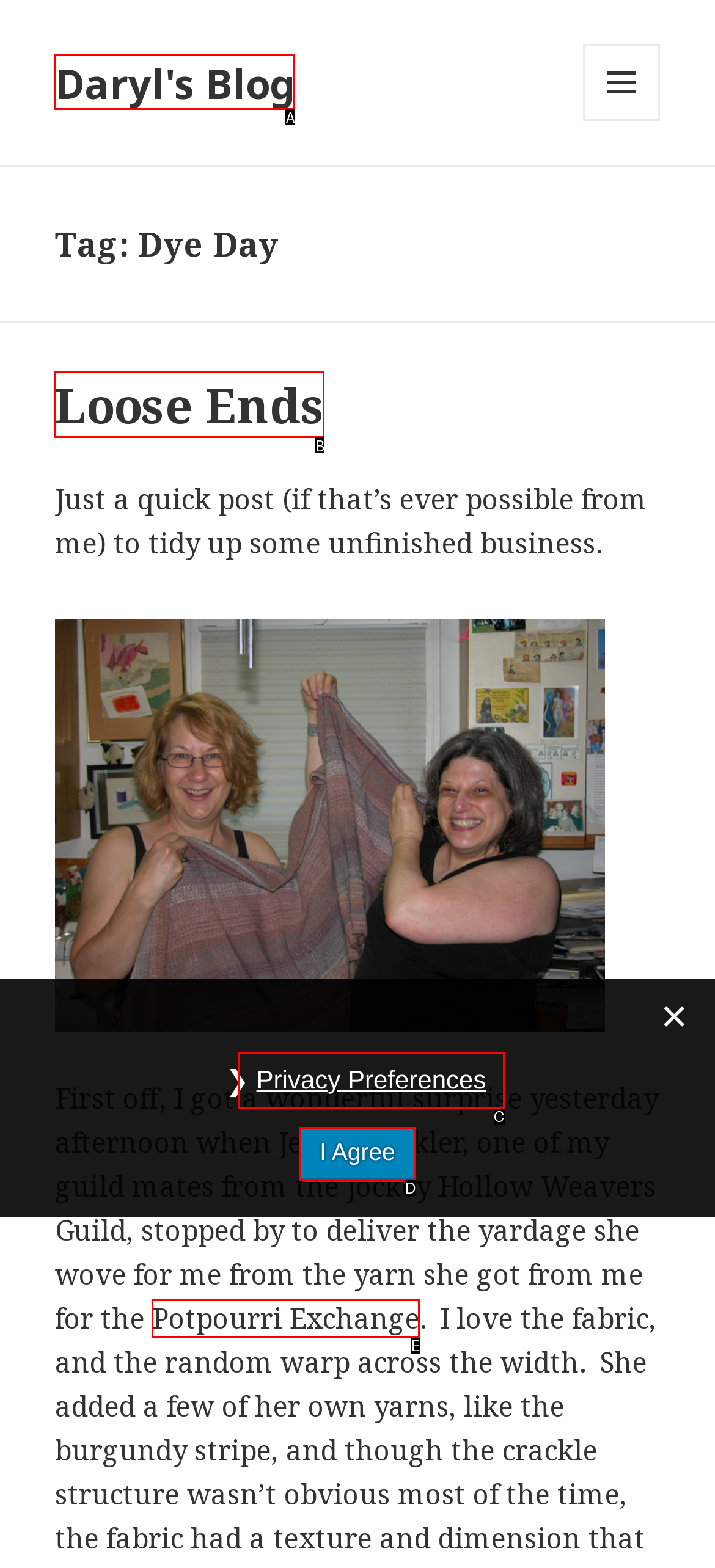Determine which HTML element best suits the description: Loose Ends. Reply with the letter of the matching option.

B